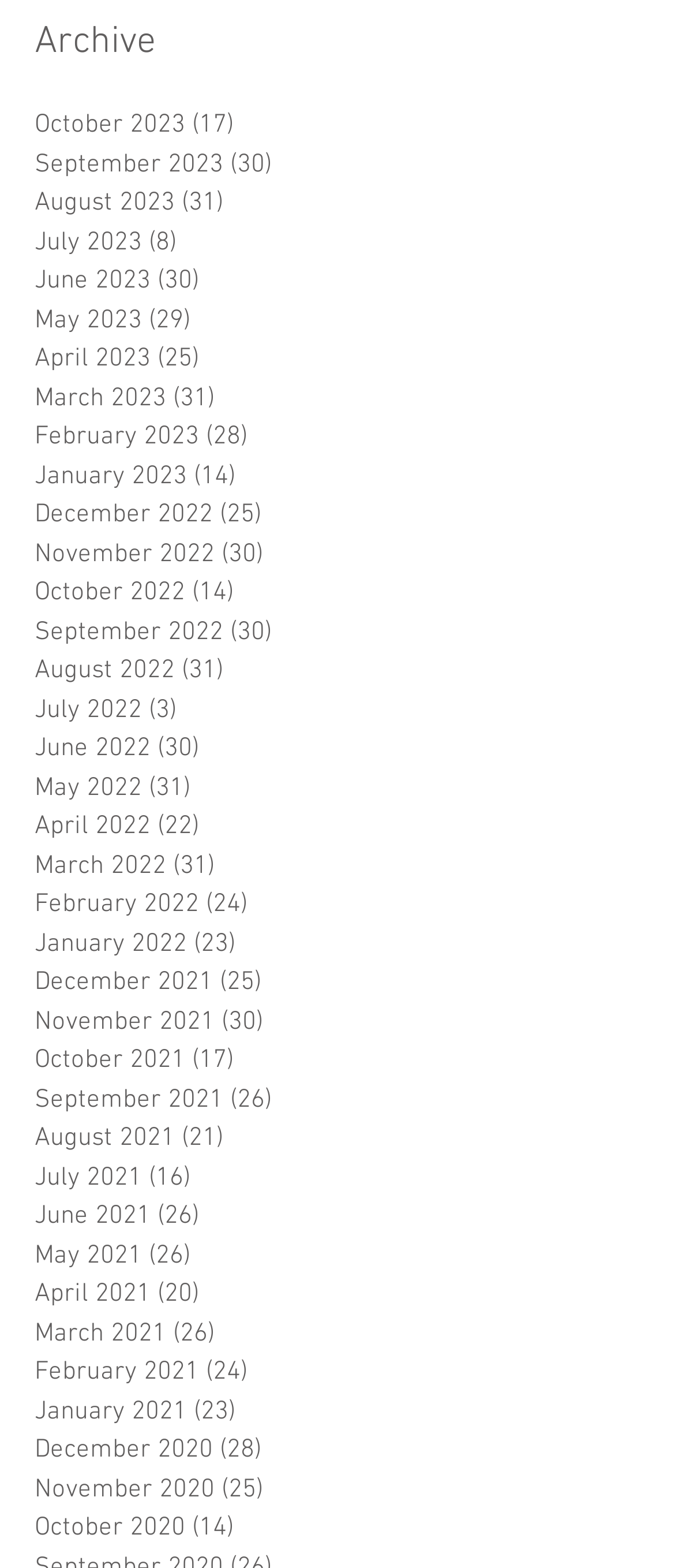Provide the bounding box coordinates in the format (top-left x, top-left y, bottom-right x, bottom-right y). All values are floating point numbers between 0 and 1. Determine the bounding box coordinate of the UI element described as: March 2023 (31) 31 posts

[0.051, 0.242, 0.769, 0.266]